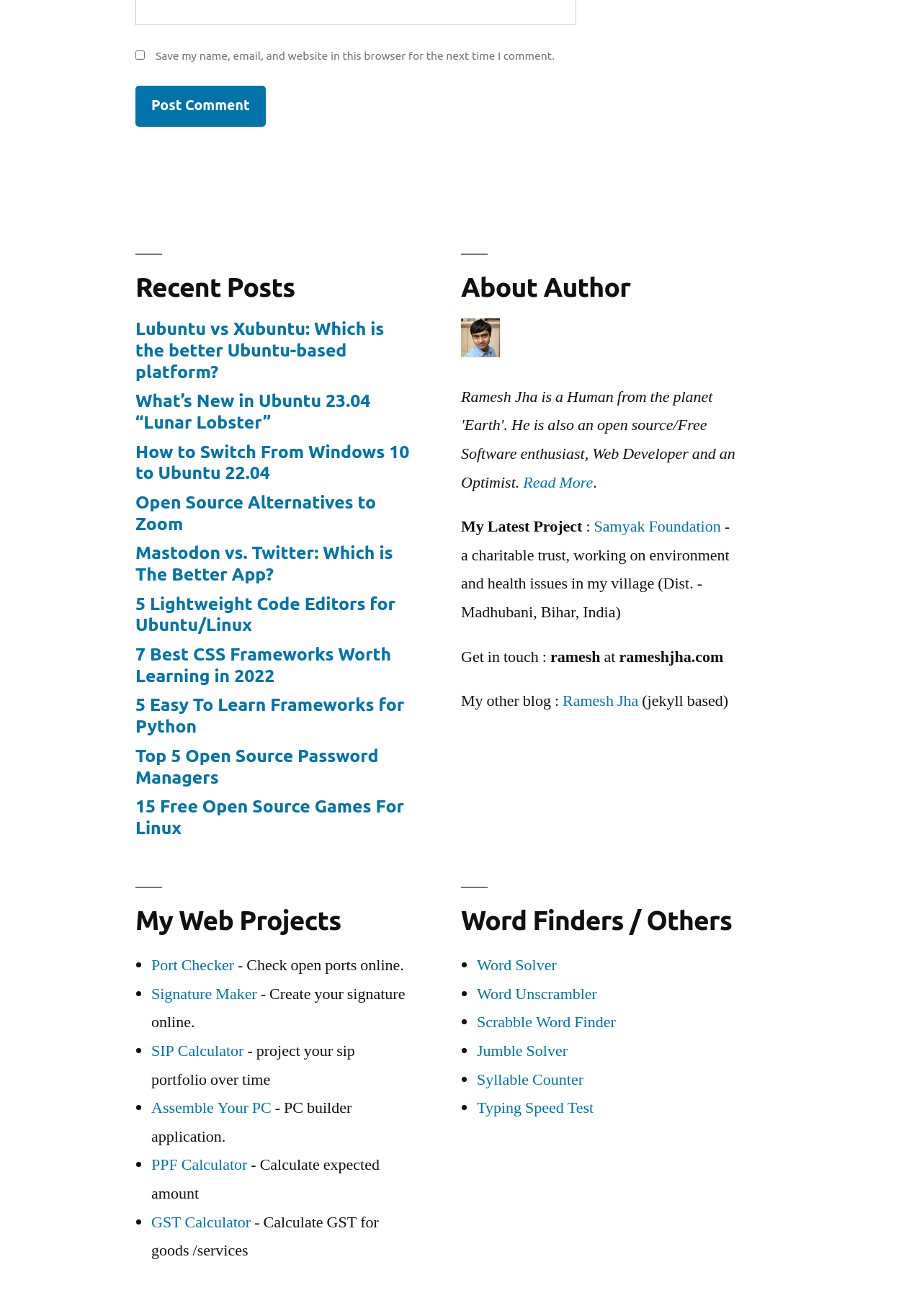Can you give a comprehensive explanation to the question given the content of the image?
What is the author's profession?

The author's profession can be inferred from the content of the webpage, which includes links to projects and tools related to programming and technology. The author also mentions their latest project and provides a link to their other blog, suggesting that they are a developer or programmer.